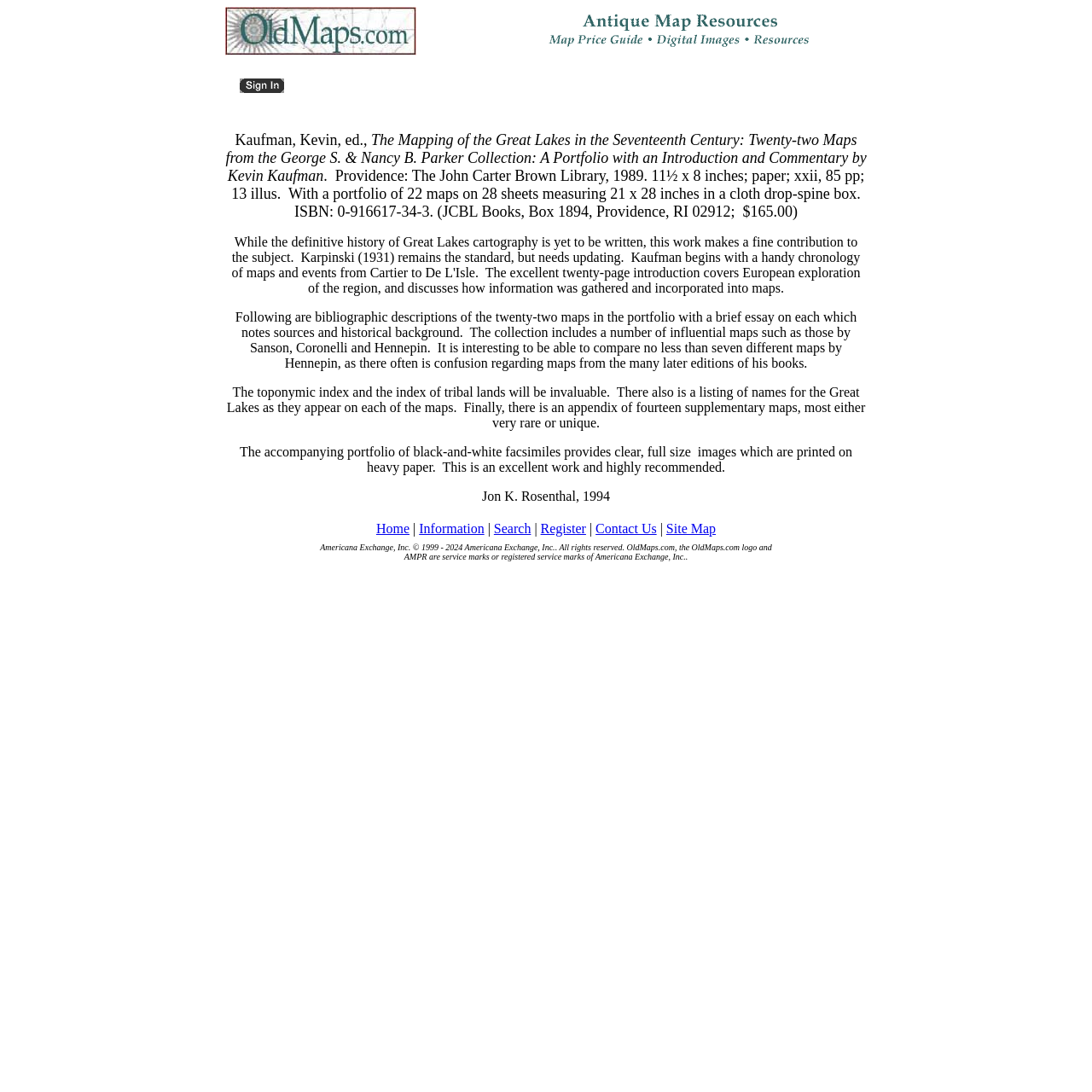What is the title of the book being described?
Look at the image and respond with a one-word or short-phrase answer.

The Mapping of the Great Lakes in the Seventeenth Century